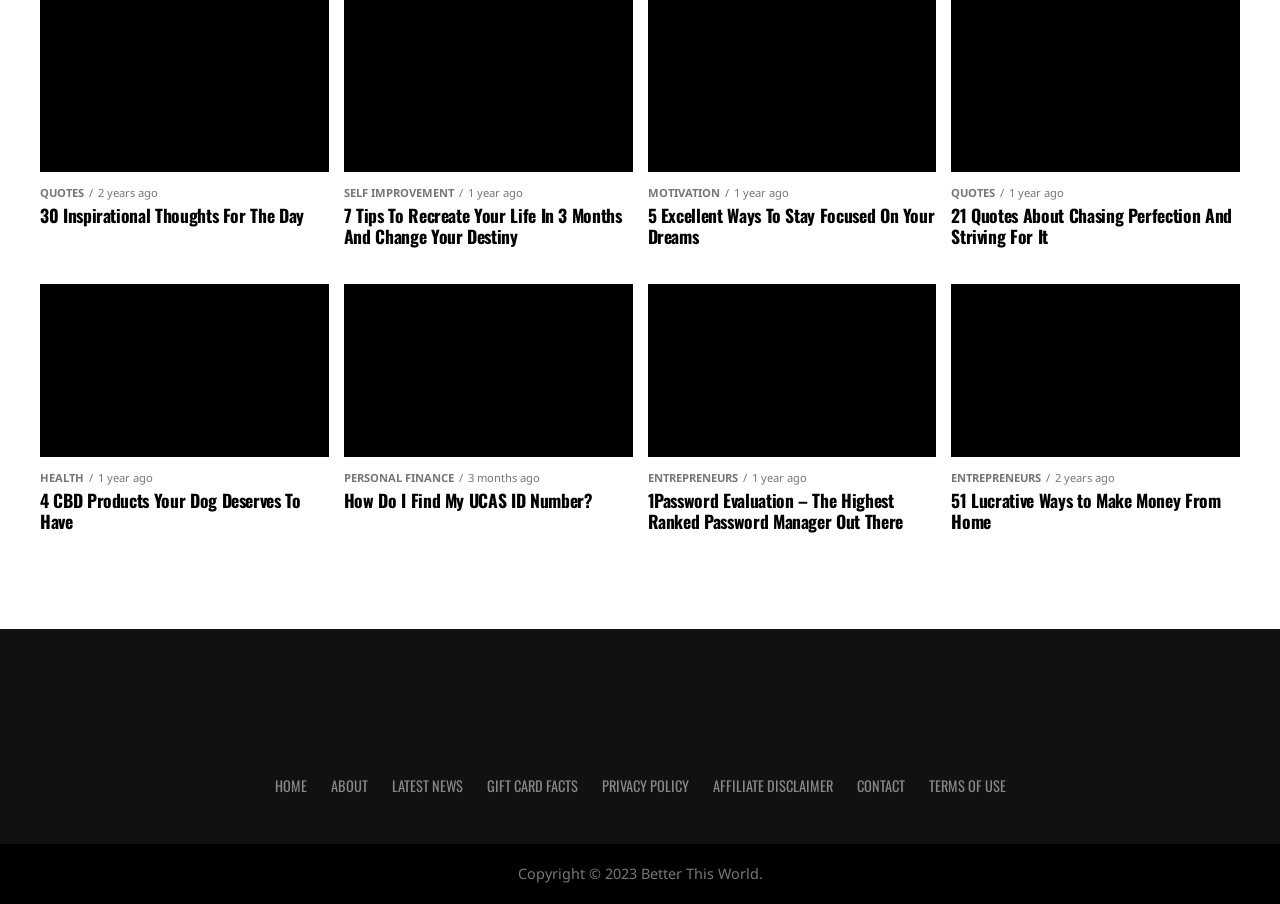How many links are present in the footer section? Observe the screenshot and provide a one-word or short phrase answer.

9